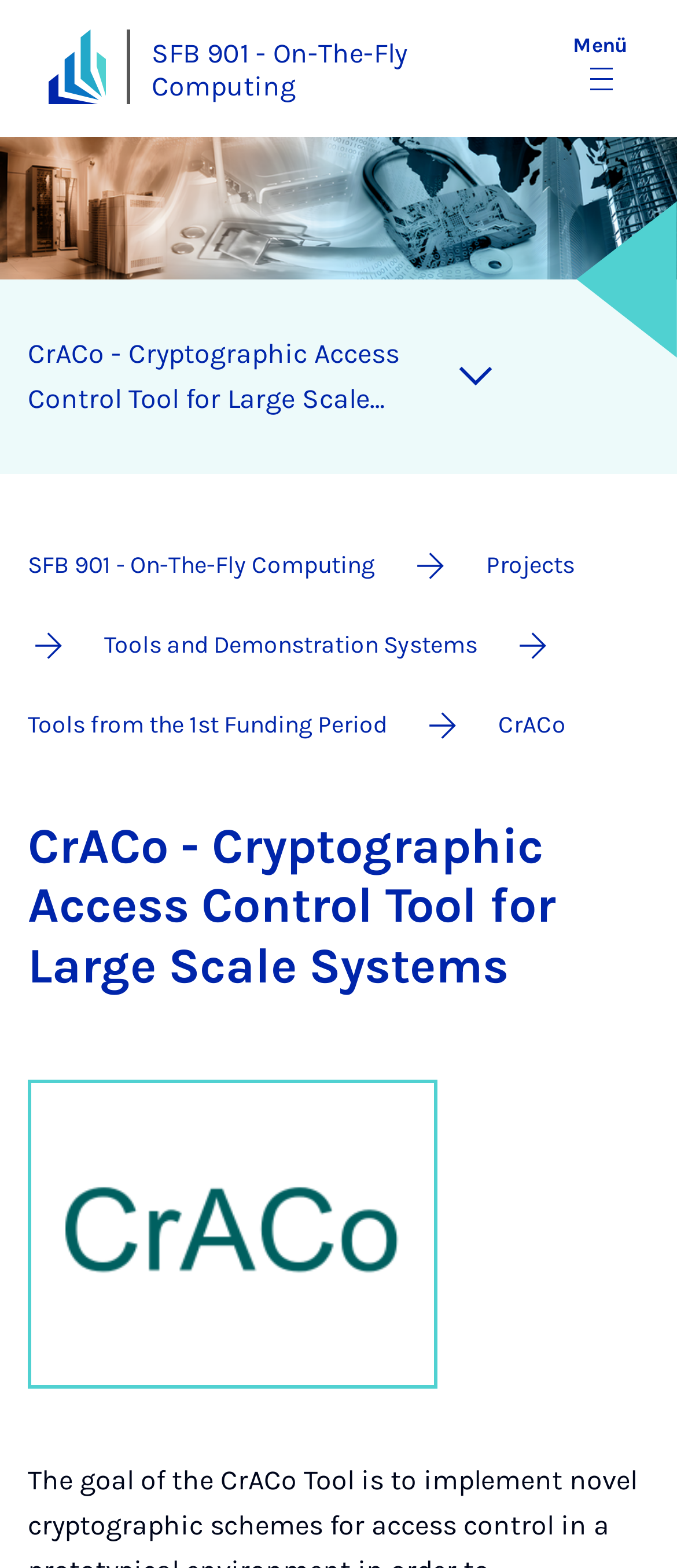Point out the bounding box coordinates of the section to click in order to follow this instruction: "Open the menu".

[0.795, 0.021, 0.979, 0.063]